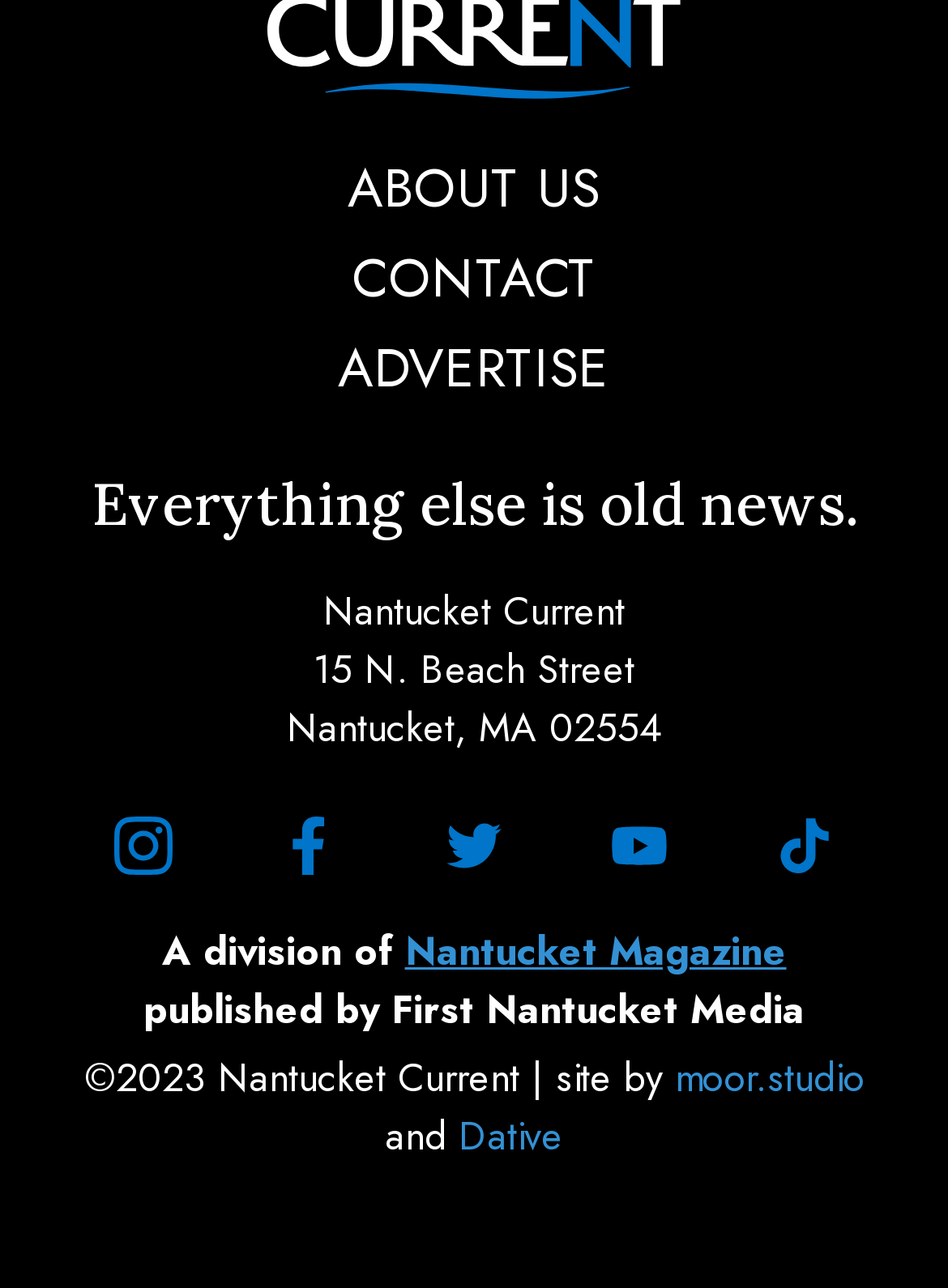Identify the bounding box coordinates for the UI element described as: "facebook".

[0.274, 0.619, 0.377, 0.694]